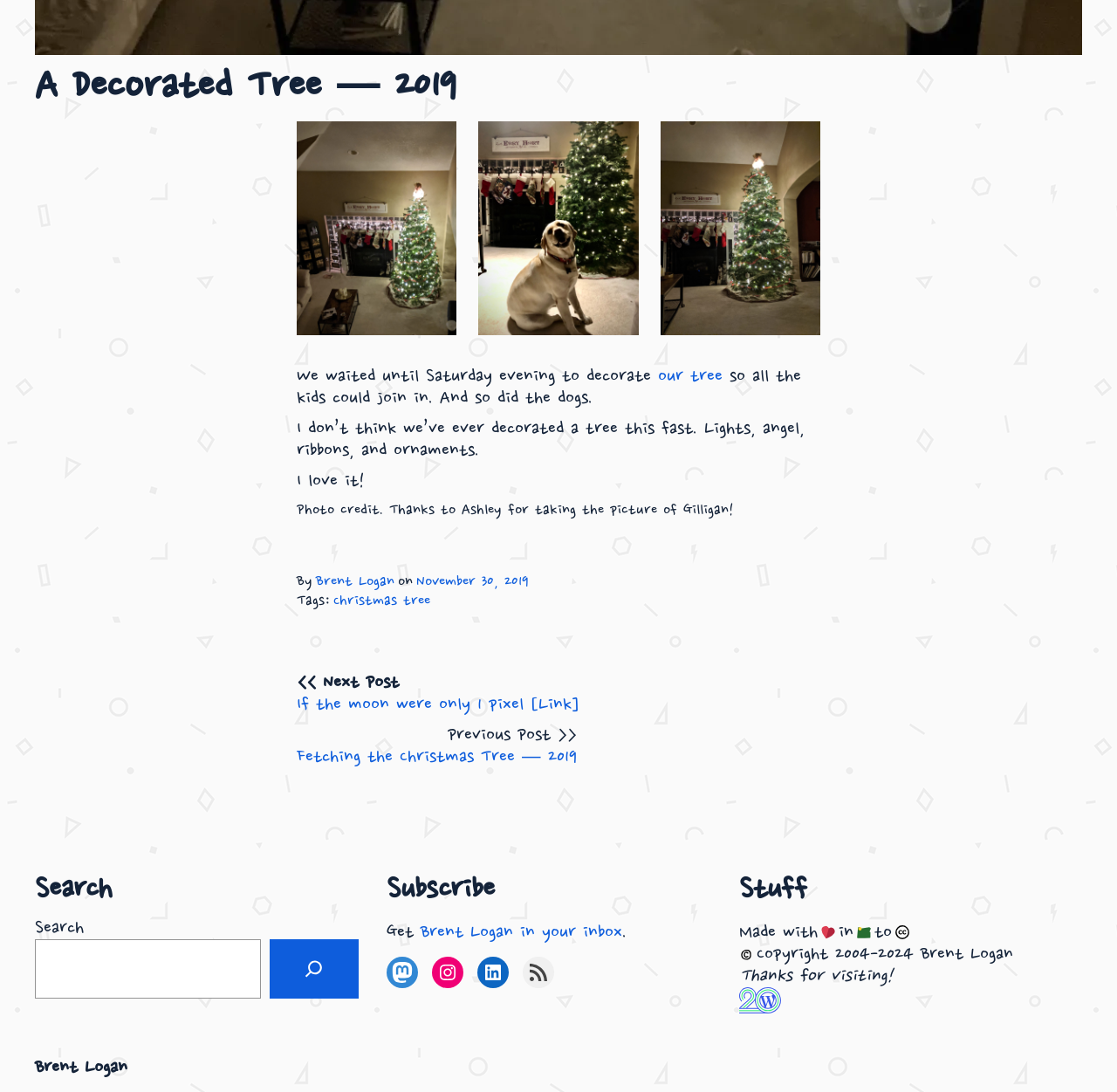Using the format (top-left x, top-left y, bottom-right x, bottom-right y), and given the element description, identify the bounding box coordinates within the screenshot: Brent Logan

[0.283, 0.524, 0.353, 0.542]